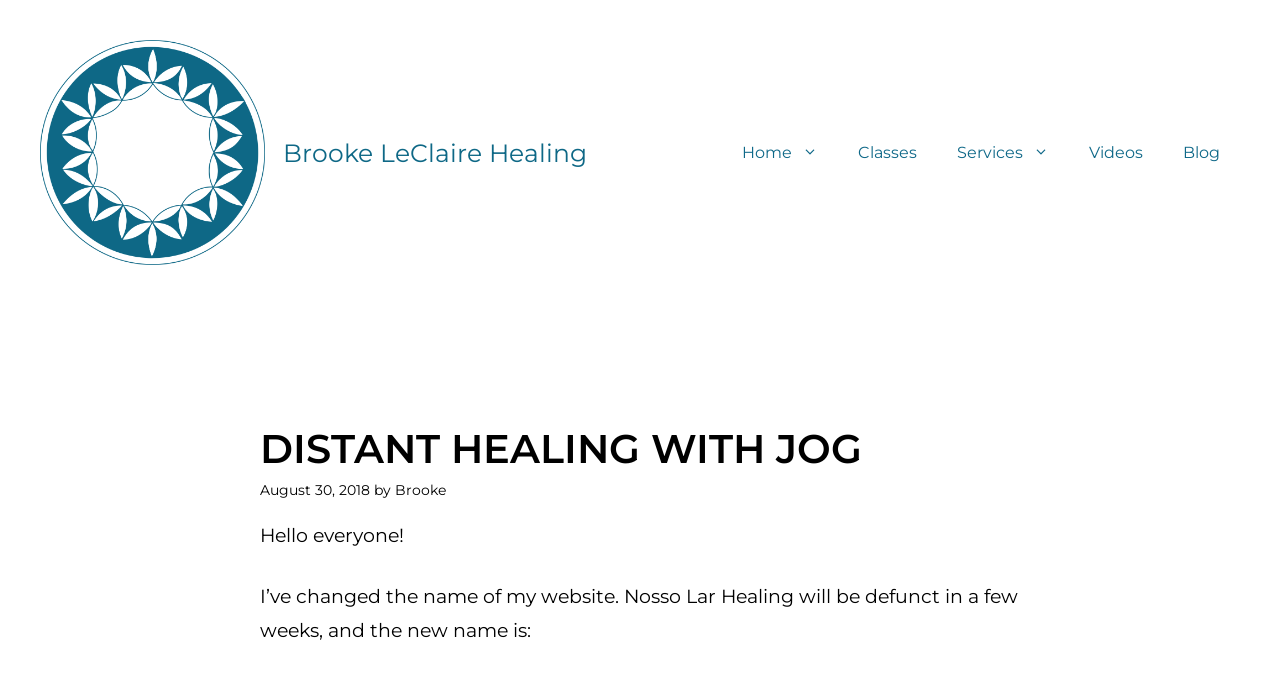Determine the bounding box coordinates of the clickable element necessary to fulfill the instruction: "go to California Genealogy". Provide the coordinates as four float numbers within the 0 to 1 range, i.e., [left, top, right, bottom].

None